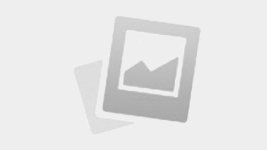Elaborate on the image by describing it in detail.

This image serves as a thumbnail for the article titled "Mechanisms of Synapse Loss Revealed by Proteomic Analysis of Post-Synaptic Density in Tauopathy Mouse Model." It is part of a collection that explores significant themes in neurodegenerative diseases, particularly focusing on the mechanisms that lead to synapse loss, which is a crucial factor in the progression of disorders like tauopathy. The image is likely intended to capture the attention of researchers and professionals interested in neurological studies and may represent visual elements relevant to the findings discussed in the article.